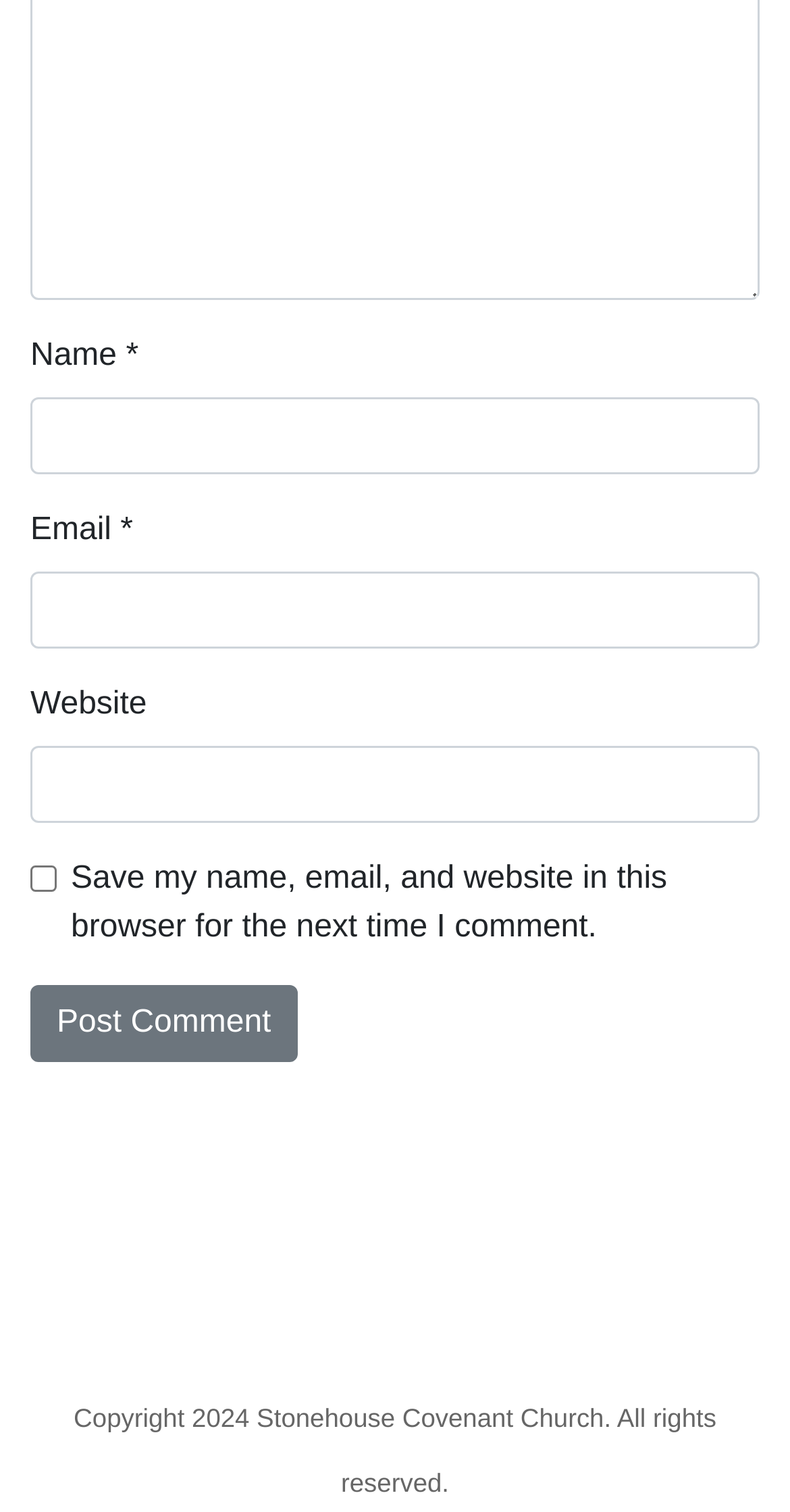Determine the bounding box coordinates for the clickable element to execute this instruction: "Post a comment". Provide the coordinates as four float numbers between 0 and 1, i.e., [left, top, right, bottom].

[0.038, 0.652, 0.376, 0.703]